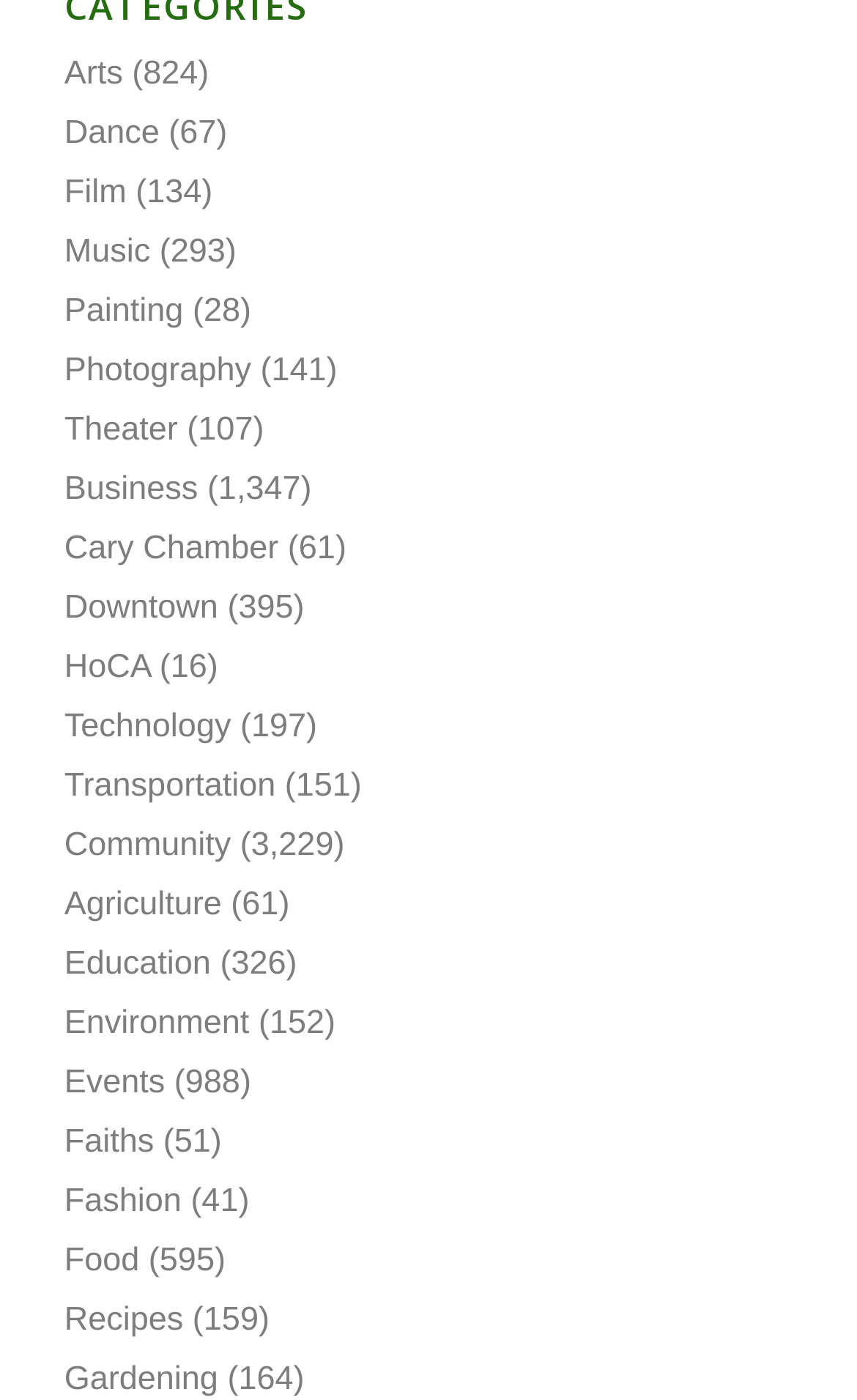Using a single word or phrase, answer the following question: 
What is the first category listed?

Arts